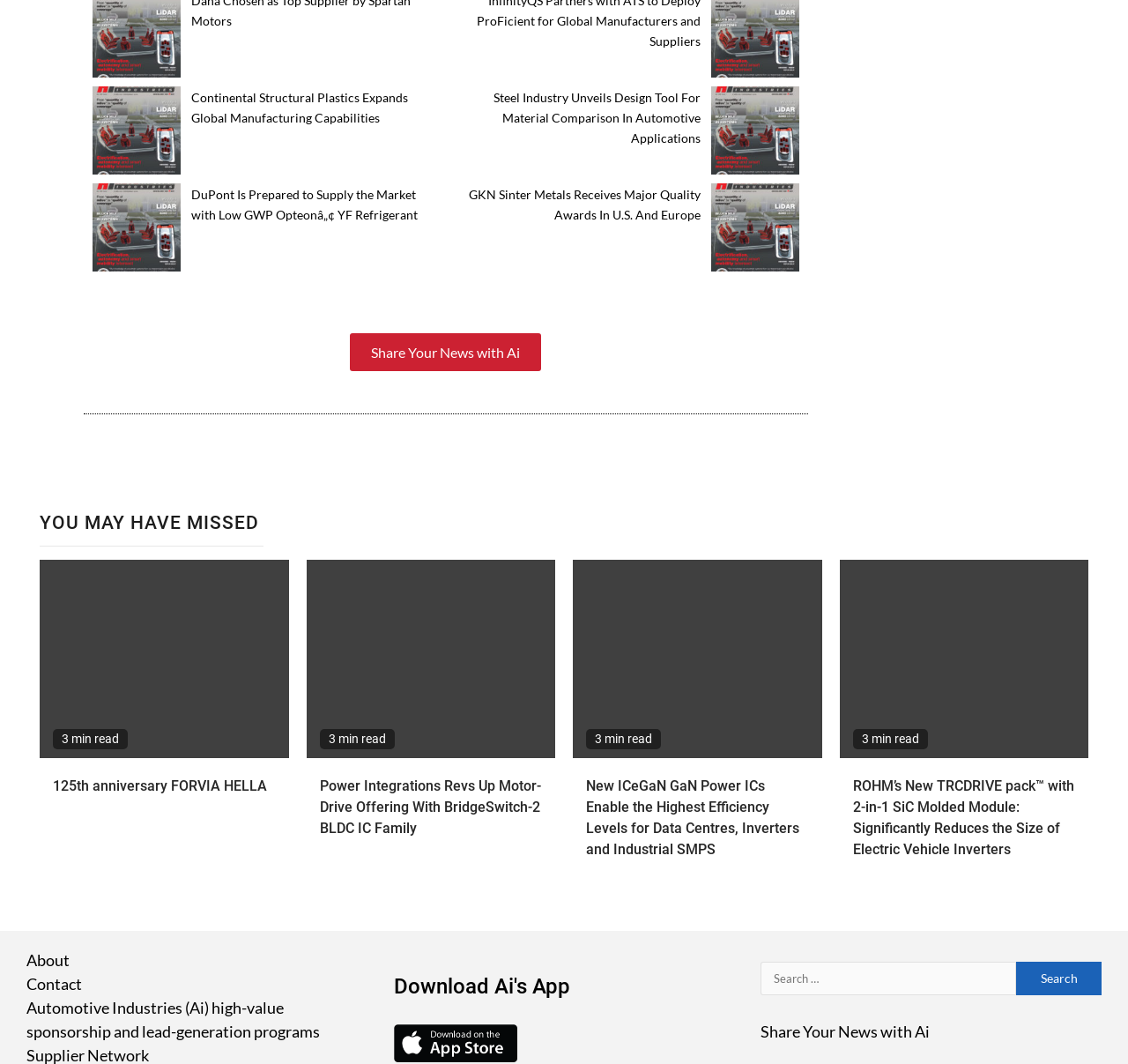Predict the bounding box for the UI component with the following description: "Spark".

None